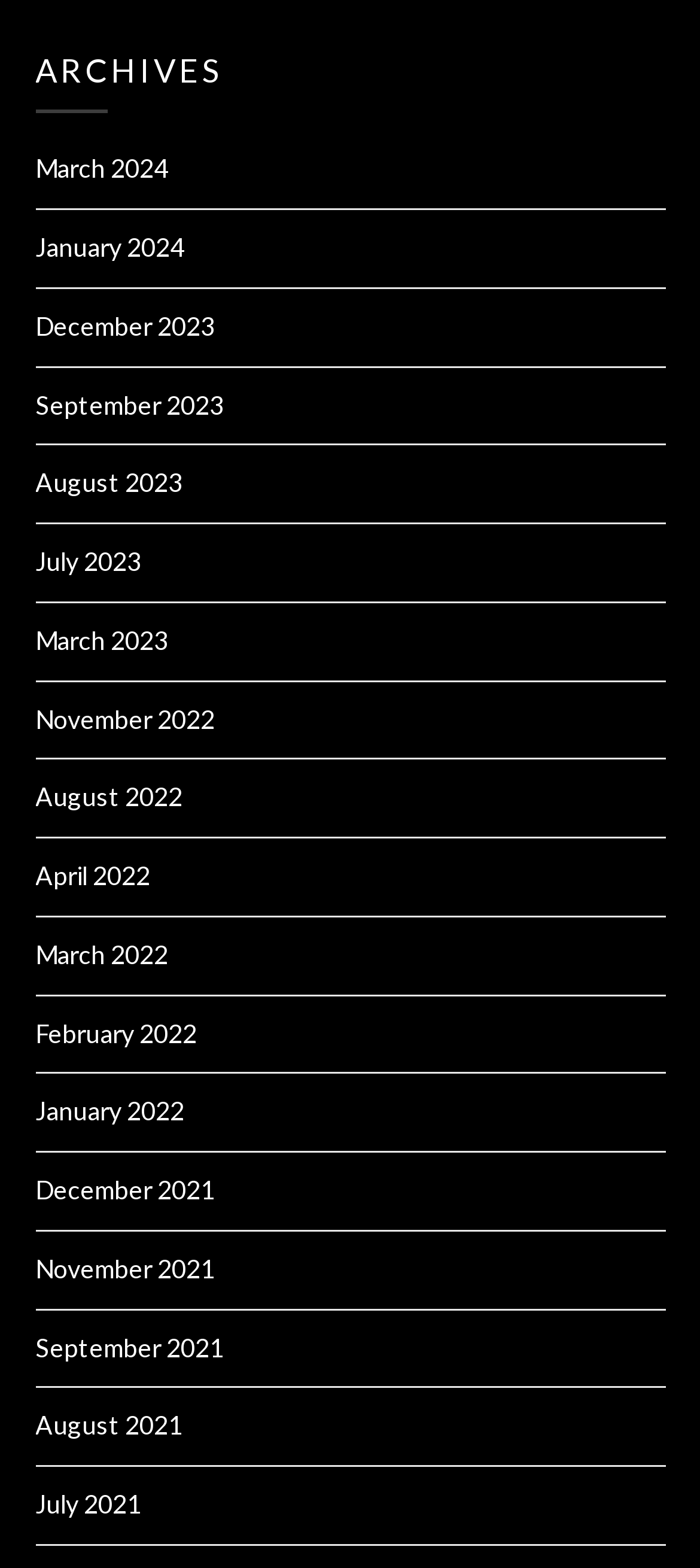Highlight the bounding box coordinates of the region I should click on to meet the following instruction: "View Children's Dentistry".

None